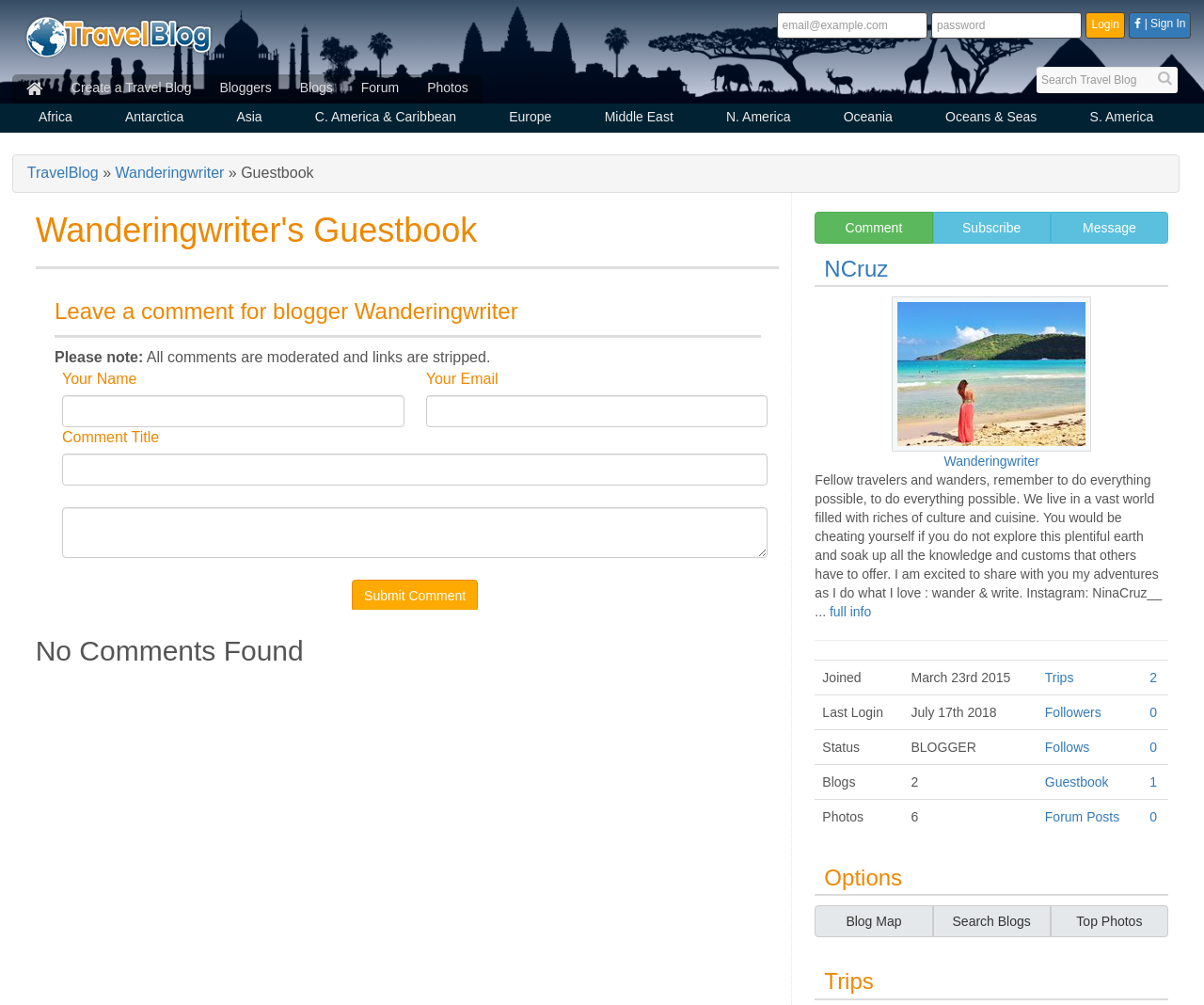Determine the bounding box coordinates of the area to click in order to meet this instruction: "Create a new travel blog".

[0.047, 0.074, 0.171, 0.103]